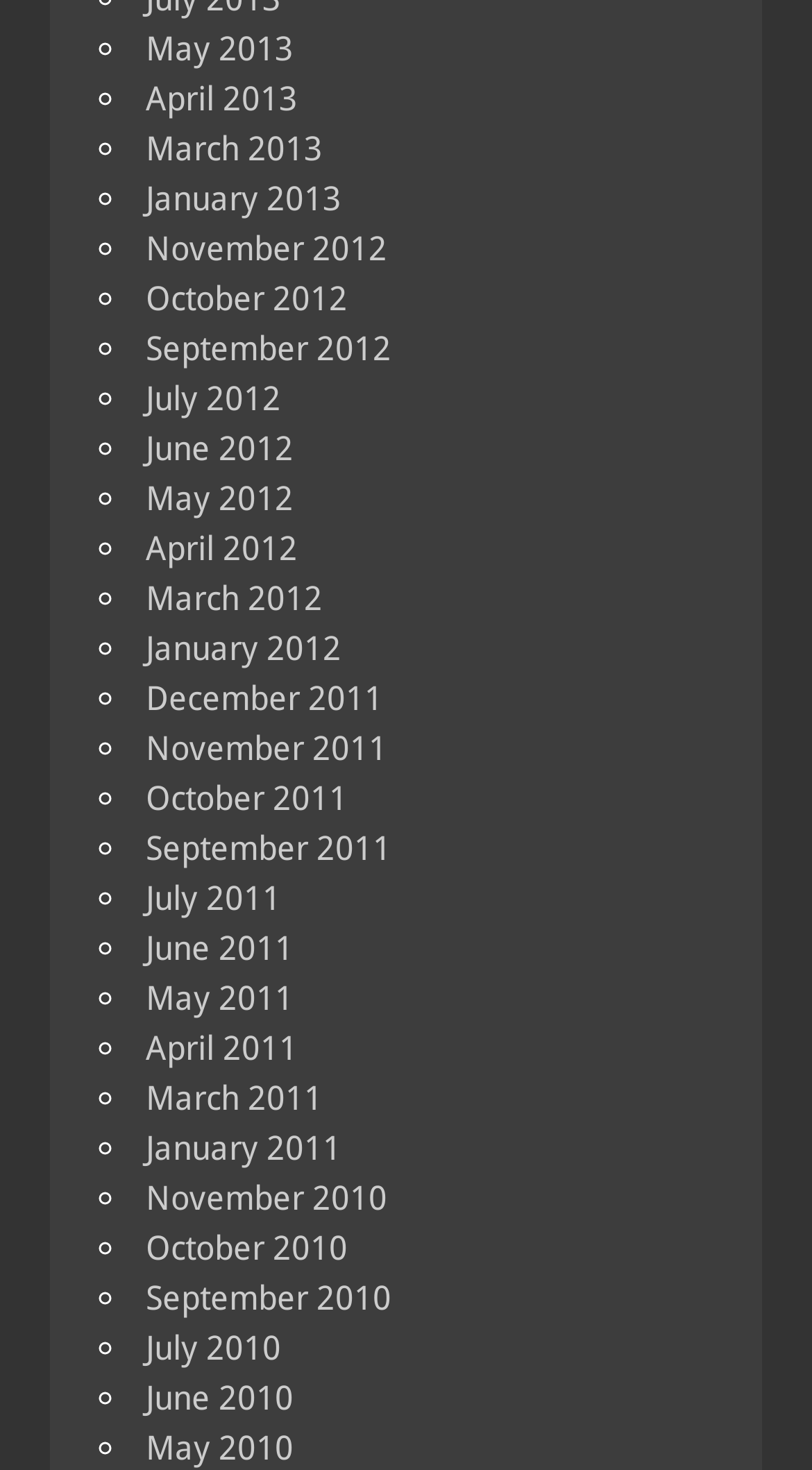Find the bounding box coordinates for the area that must be clicked to perform this action: "View May 2013".

[0.179, 0.02, 0.362, 0.046]